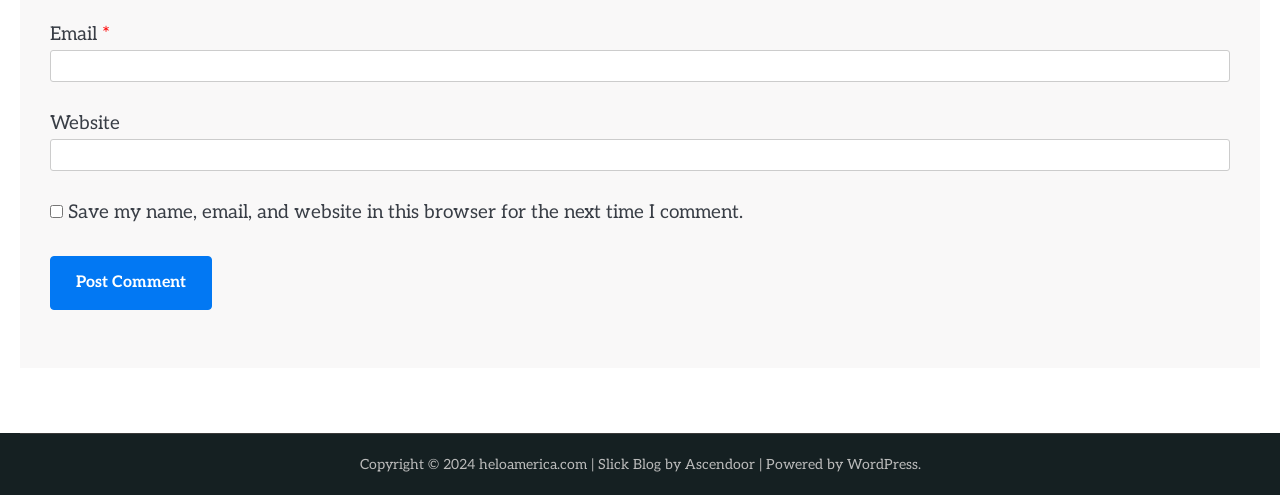Based on the element description M, identify the bounding box of the UI element in the given webpage screenshot. The coordinates should be in the format (top-left x, top-left y, bottom-right x, bottom-right y) and must be between 0 and 1.

None